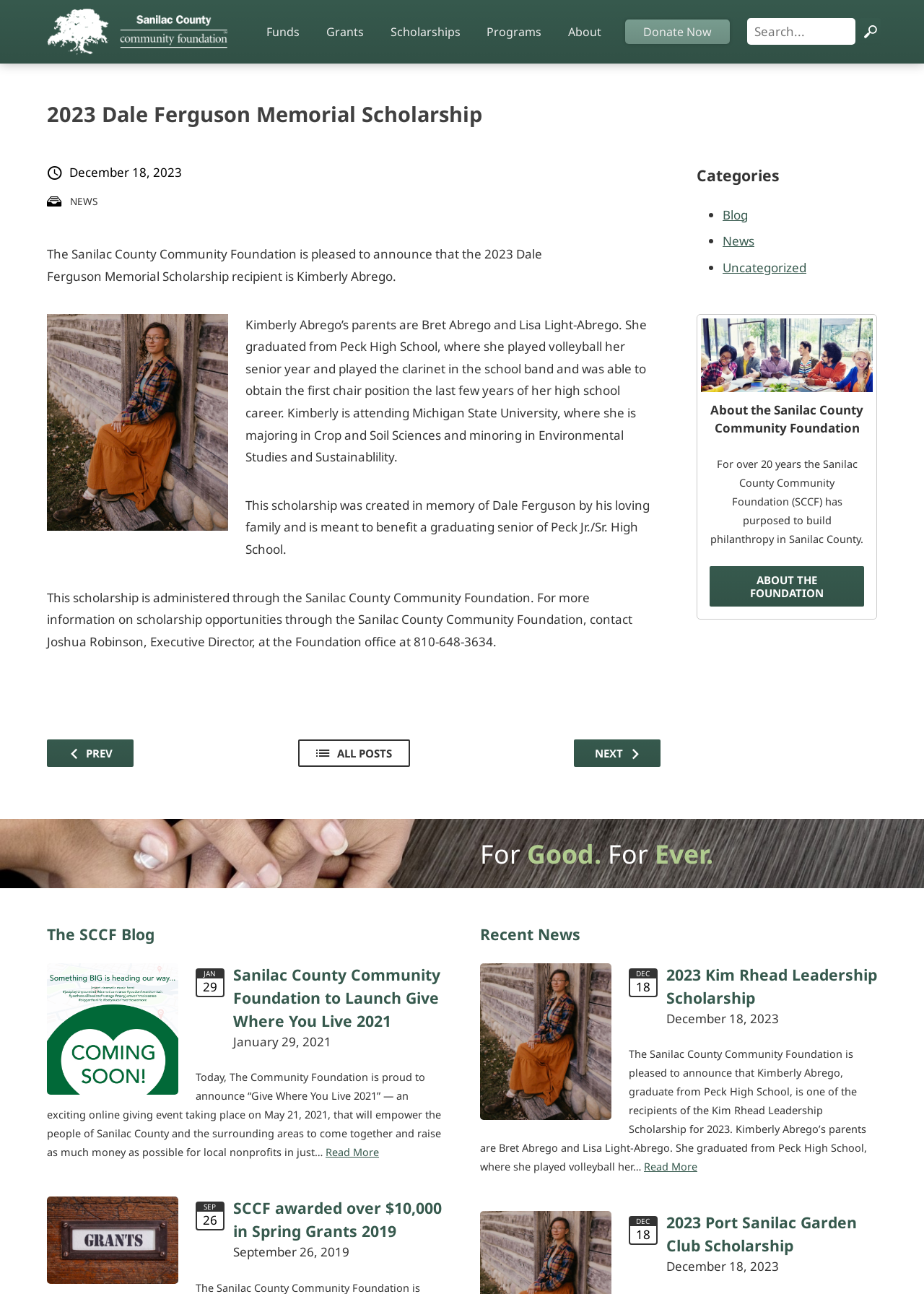Highlight the bounding box coordinates of the element that should be clicked to carry out the following instruction: "View all posts". The coordinates must be given as four float numbers ranging from 0 to 1, i.e., [left, top, right, bottom].

[0.322, 0.572, 0.443, 0.593]